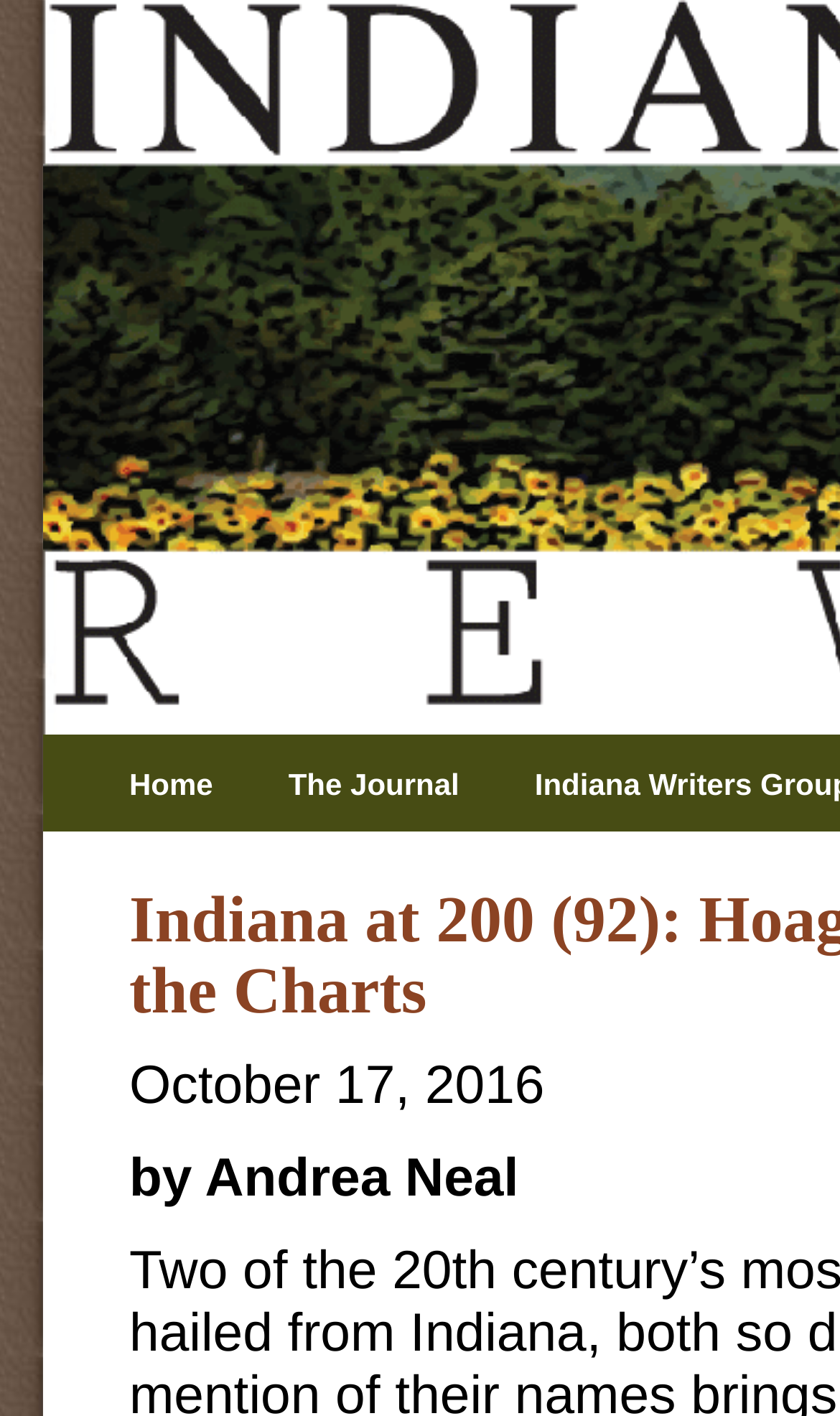Determine the bounding box coordinates of the UI element that matches the following description: "The Journal". The coordinates should be four float numbers between 0 and 1 in the format [left, top, right, bottom].

[0.343, 0.542, 0.585, 0.566]